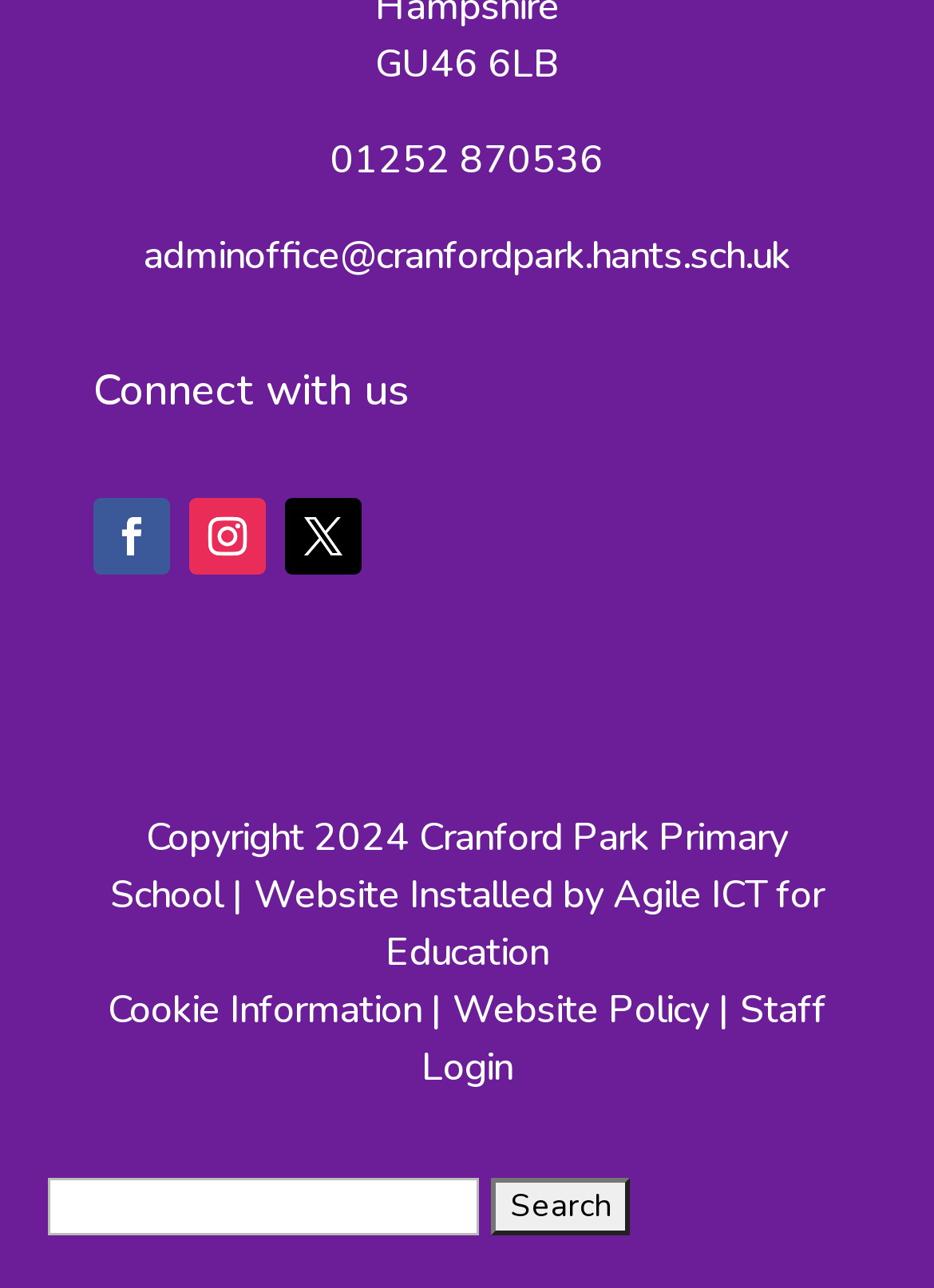Kindly determine the bounding box coordinates for the clickable area to achieve the given instruction: "Follow SHP+ on Facebook".

None